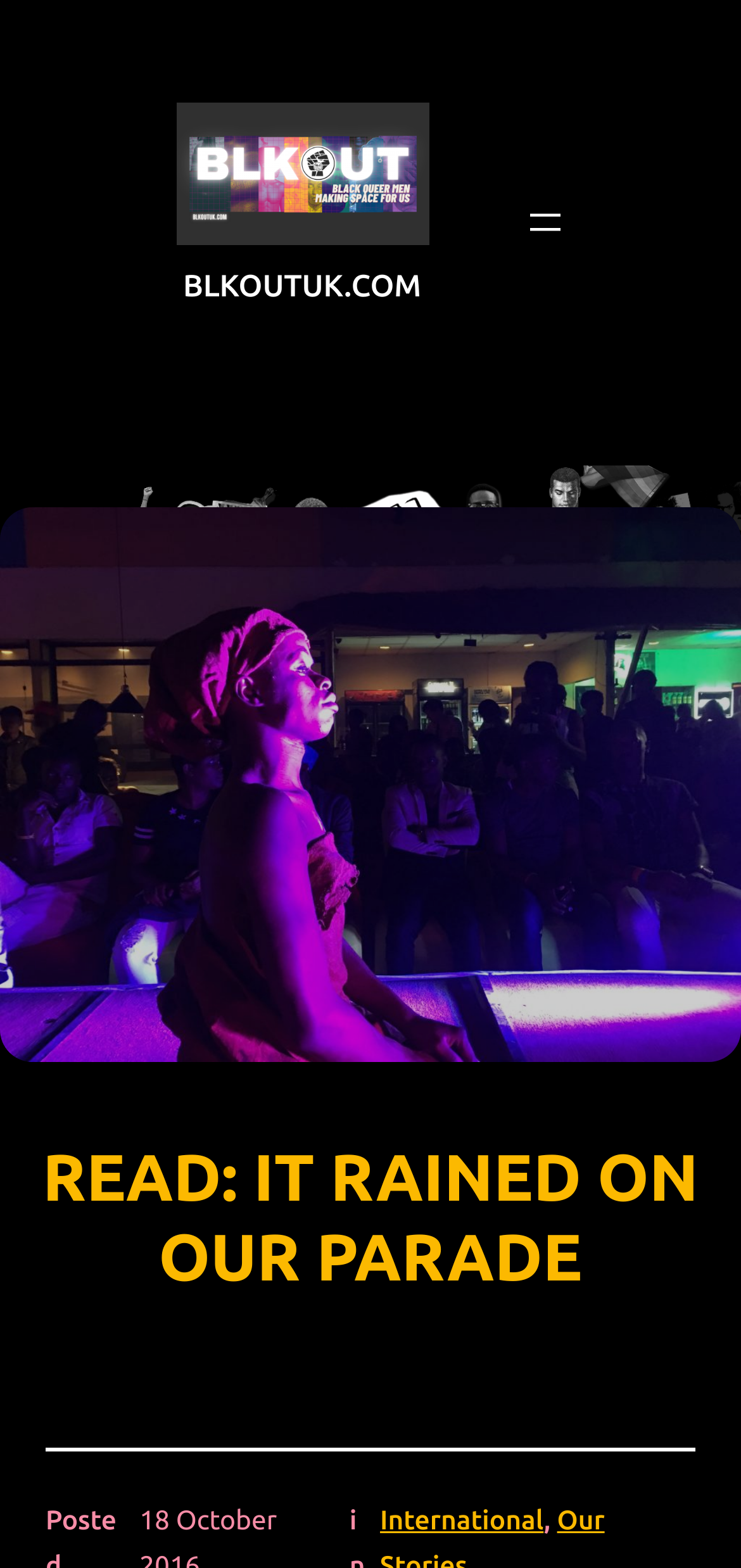Provide your answer in a single word or phrase: 
What is the orientation of the separator element?

horizontal